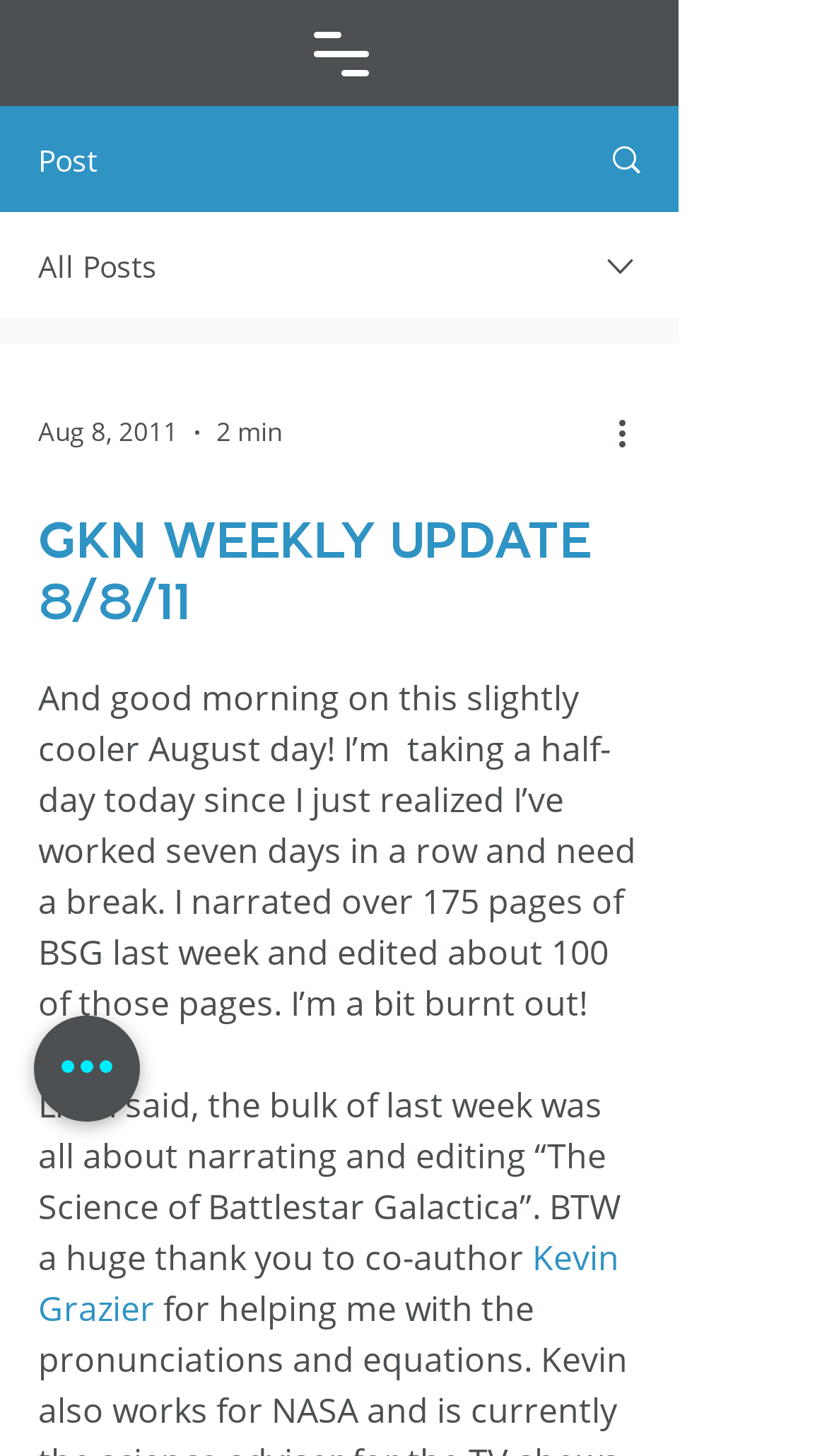Summarize the webpage comprehensively, mentioning all visible components.

The webpage appears to be a blog post or article with a title "GKN Weekly Update 8/8/11". At the top left, there is a button to open a navigation menu. Below it, there is a static text "Post" and a link with an image to its right. 

To the right of the "Post" text, there is another static text "All Posts" accompanied by an image. Below these elements, there is a combobox with a date "Aug 8, 2011" and a duration "2 min" displayed. A "More actions" button with an image is located to the right of the combobox.

The main content of the webpage is a heading "GKN Weekly Update 8/8/11" followed by two paragraphs of text. The first paragraph discusses the author's need for a break after working seven days in a row and their accomplishments in narrating and editing pages of a book. The second paragraph continues the discussion of the book, expressing gratitude to a co-author, Kevin Grazier, whose name is a clickable link.

At the bottom left, there is a "Quick actions" button.